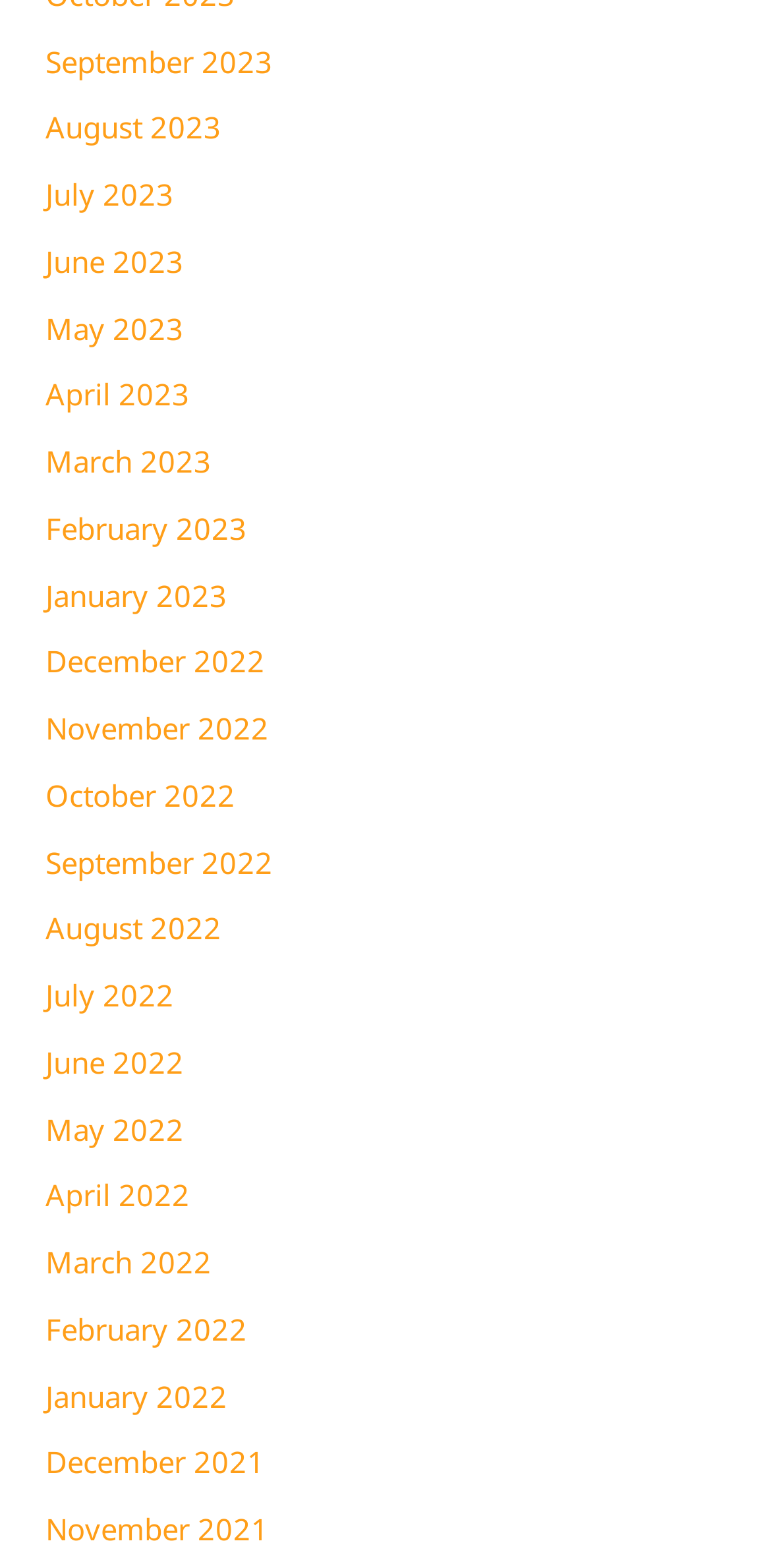Please determine the bounding box coordinates of the clickable area required to carry out the following instruction: "View Health & Fitness". The coordinates must be four float numbers between 0 and 1, represented as [left, top, right, bottom].

None